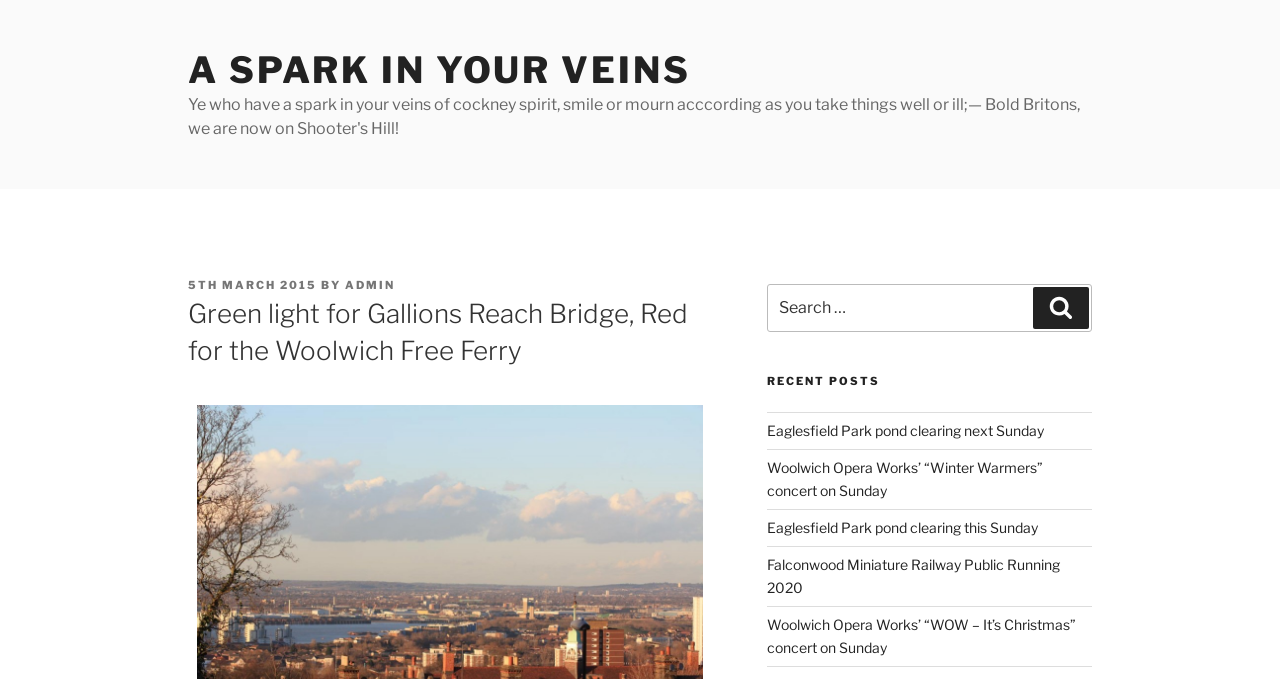Write a detailed summary of the webpage.

The webpage appears to be a blog or news article page. At the top, there is a link to "Skip to content" which is positioned at the very top left corner of the page. Below it, there is a prominent link "A SPARK IN YOUR VEINS" that spans about half of the page width, located near the top center of the page.

Underneath the prominent link, there is a header section that contains a posting information area. This area includes a "POSTED ON" label, a link to the posting date "5TH MARCH 2015", a "BY" label, and a link to the author "ADMIN". This section is positioned at the top center of the page.

Next to the posting information area, there is a heading that displays the title of the article "Green light for Gallions Reach Bridge, Red for the Woolwich Free Ferry". This heading is positioned at the top center of the page, slightly below the posting information area.

On the right side of the page, there is a search box with a label "Search for:" and a "Search" button. This search box is positioned near the top right corner of the page.

Below the search box, there is a heading "RECENT POSTS" and a navigation section that lists five recent posts. Each post is represented by a link with a brief title, such as "Eaglesfield Park pond clearing next Sunday" and "Woolwich Opera Works’ “Winter Warmers” concert on Sunday". This navigation section spans about half of the page width and is positioned at the top right side of the page.